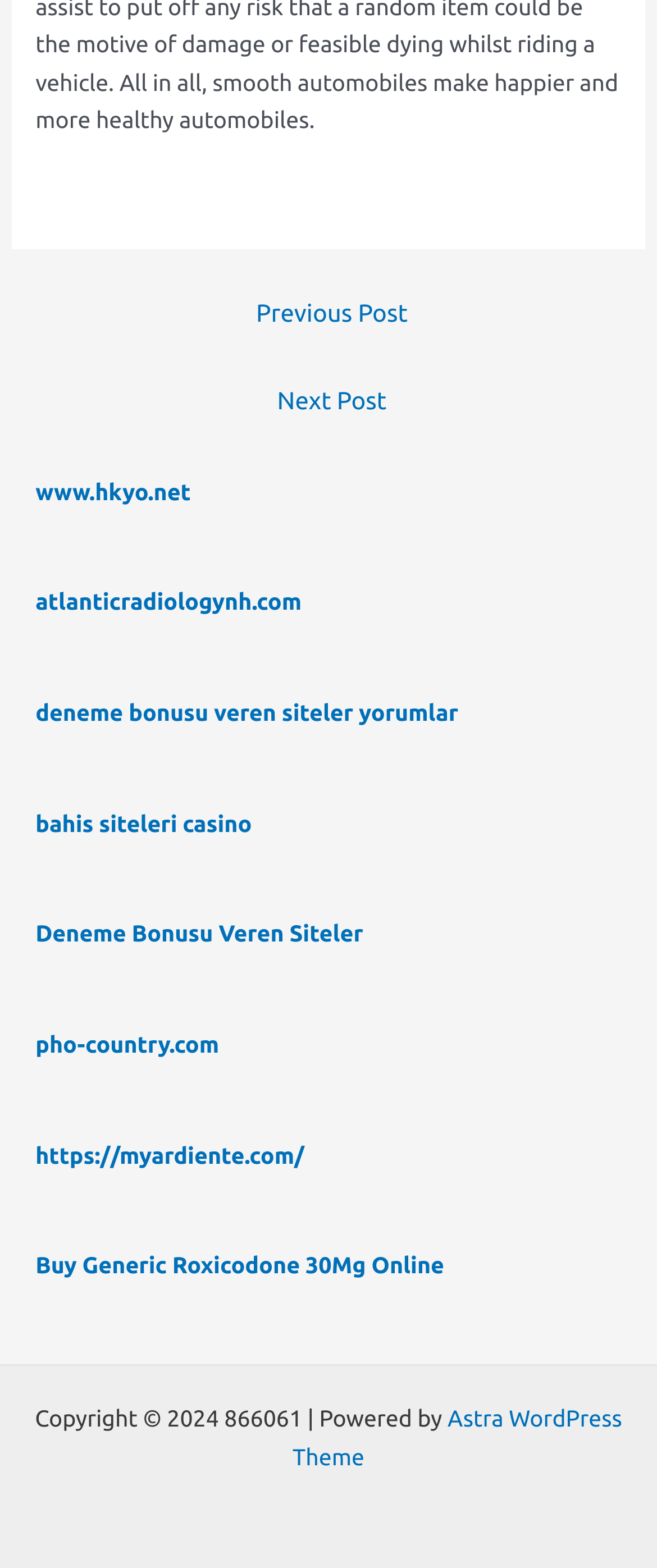Pinpoint the bounding box coordinates of the clickable element to carry out the following instruction: "Explore Astra WordPress Theme."

[0.445, 0.896, 0.947, 0.937]